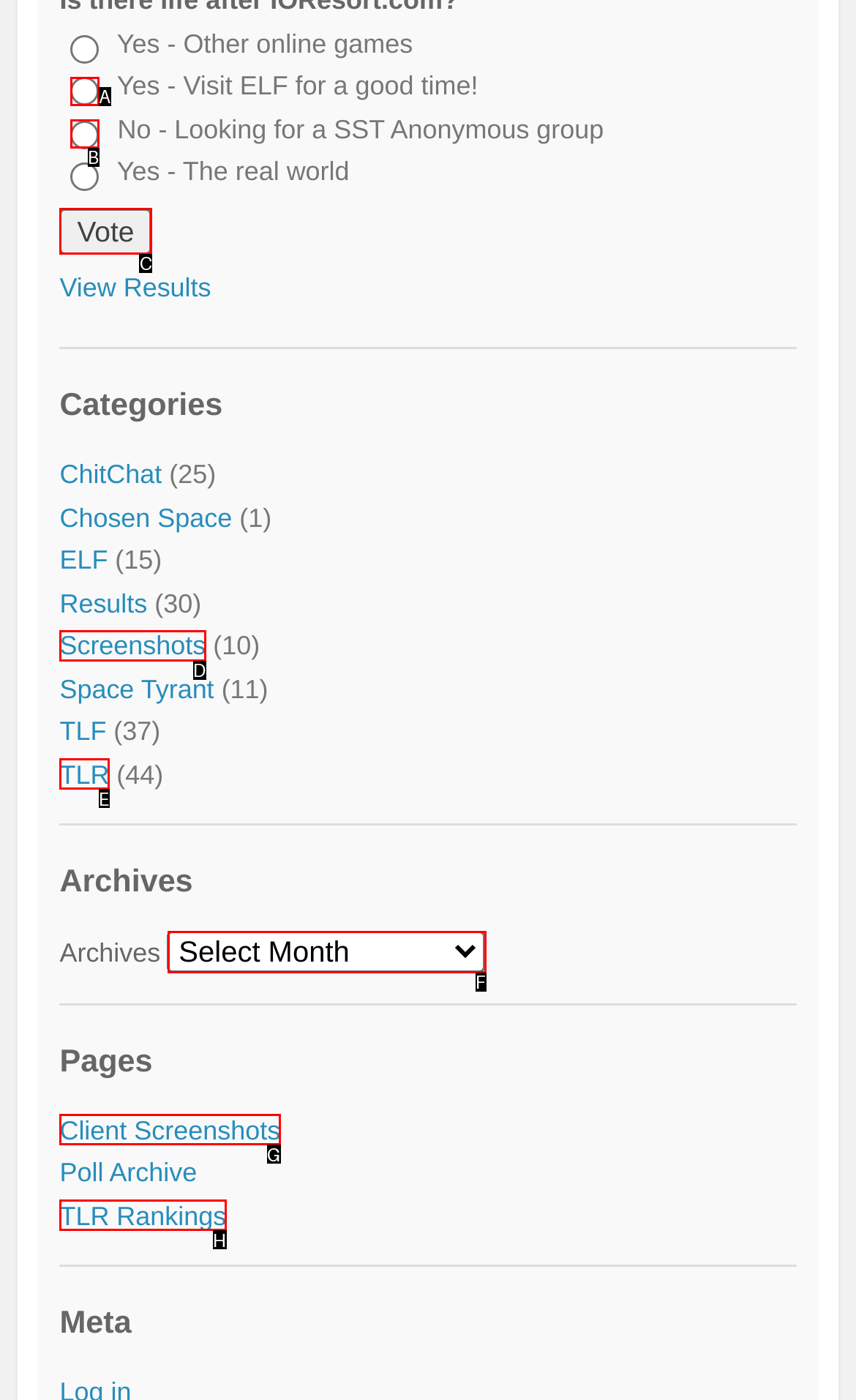Tell me which one HTML element best matches the description: TLR Rankings Answer with the option's letter from the given choices directly.

H